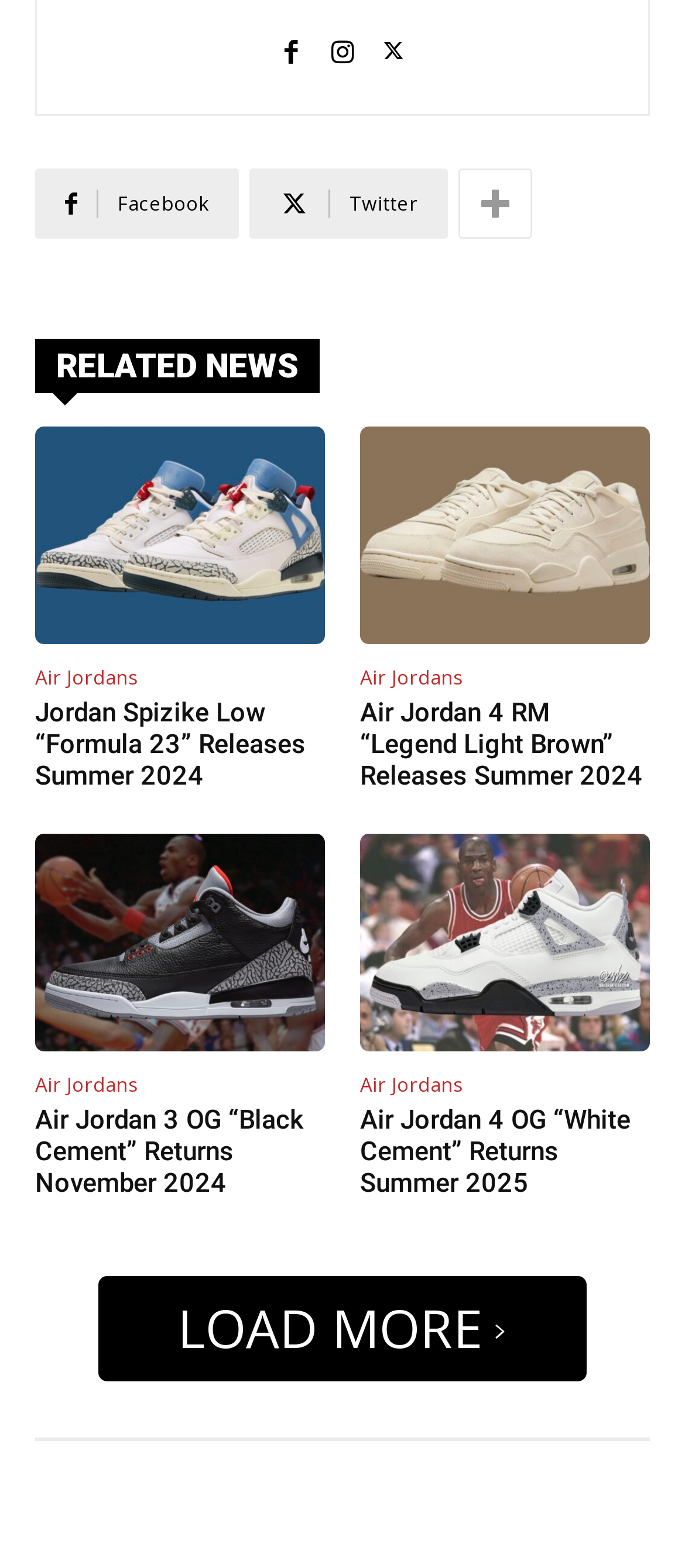Specify the bounding box coordinates of the element's region that should be clicked to achieve the following instruction: "Check Twitter". The bounding box coordinates consist of four float numbers between 0 and 1, in the format [left, top, right, bottom].

[0.364, 0.108, 0.654, 0.152]